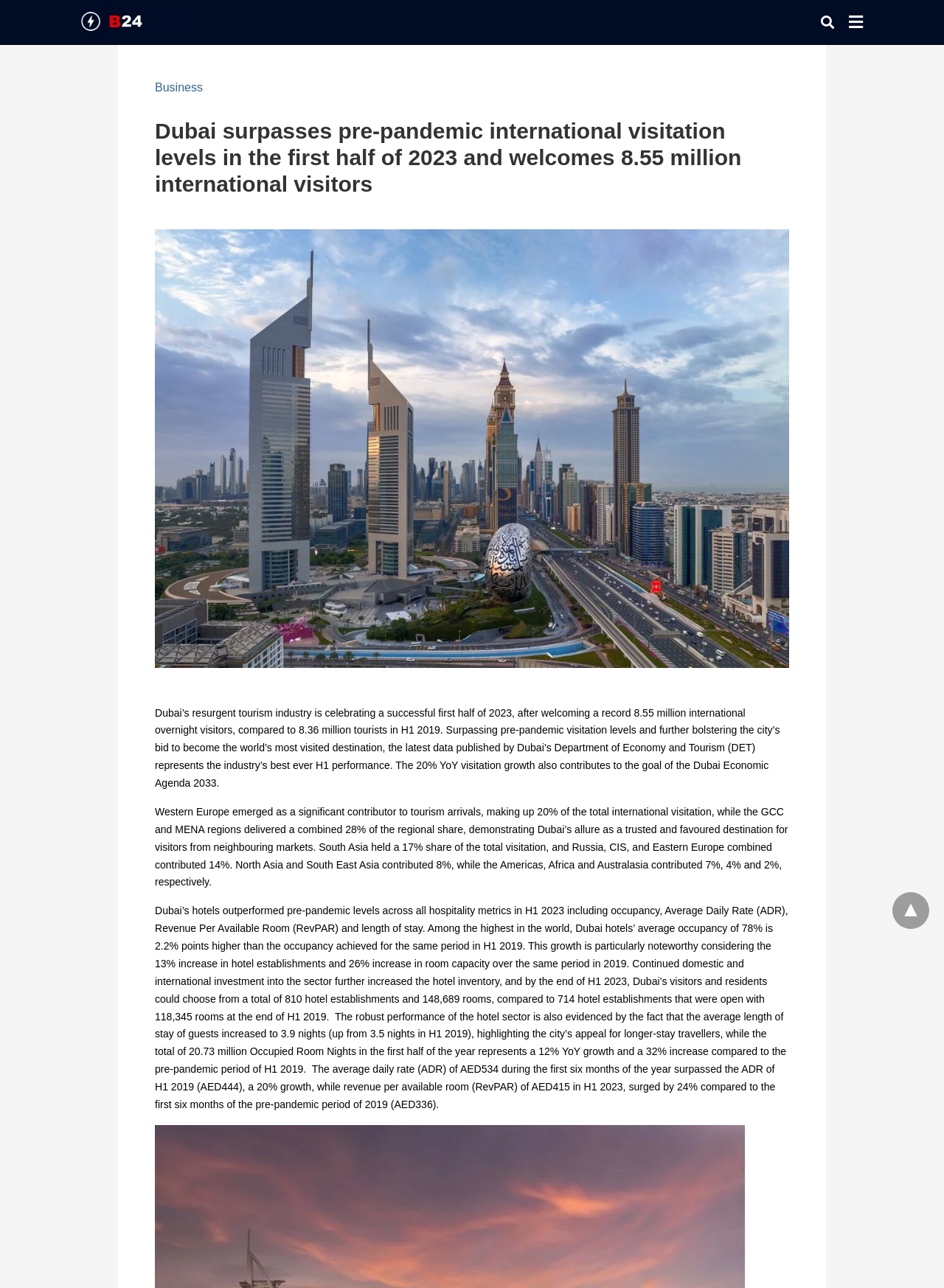Offer an extensive depiction of the webpage and its key elements.

The webpage is about Dubai's tourism industry, specifically celebrating a successful first half of 2023 with a record 8.55 million international overnight visitors. At the top left, there is a link to "Business 24 - Armenian Economy, Finance & Business News" accompanied by an image. On the top right, there is a search bar with a magnifying glass icon and a label "Type your query". 

Below the search bar, there is a link to "Business" and a heading that summarizes the main topic of the webpage. To the right of the heading, there is a large image that takes up most of the width of the page. 

Below the image, there are three blocks of text that provide more details about Dubai's tourism industry. The first block of text explains that Dubai has surpassed pre-pandemic international visitation levels and is on track to become the world's most visited destination. The second block of text breaks down the regional distribution of tourists, with Western Europe, the GCC and MENA regions, and South Asia being the top contributors. The third block of text discusses the performance of Dubai's hotels, including occupancy rates, average daily rates, and revenue per available room.

At the bottom right of the page, there is a dropdown menu icon.